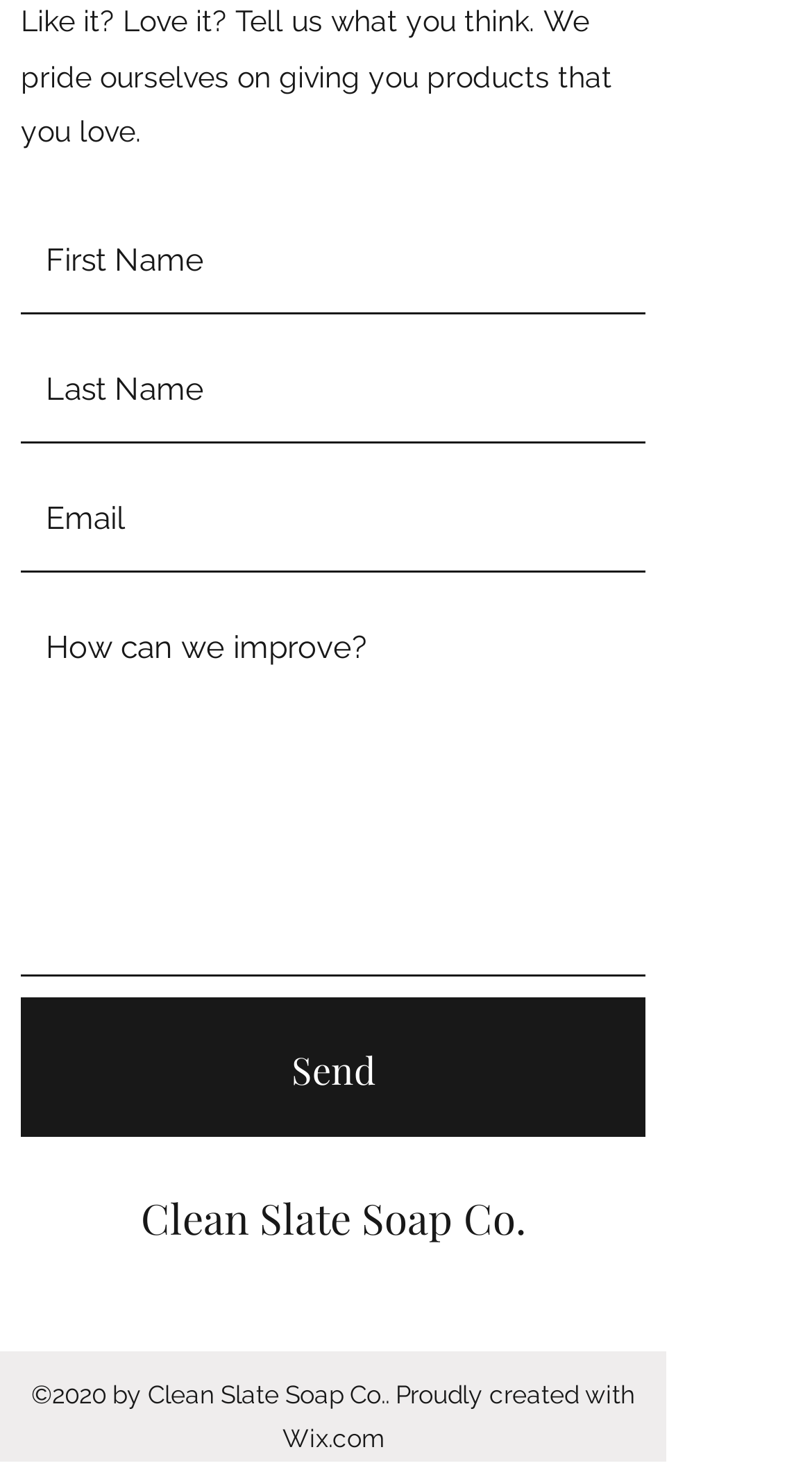Answer the question using only one word or a concise phrase: What is the name of the company?

Clean Slate Soap Co.